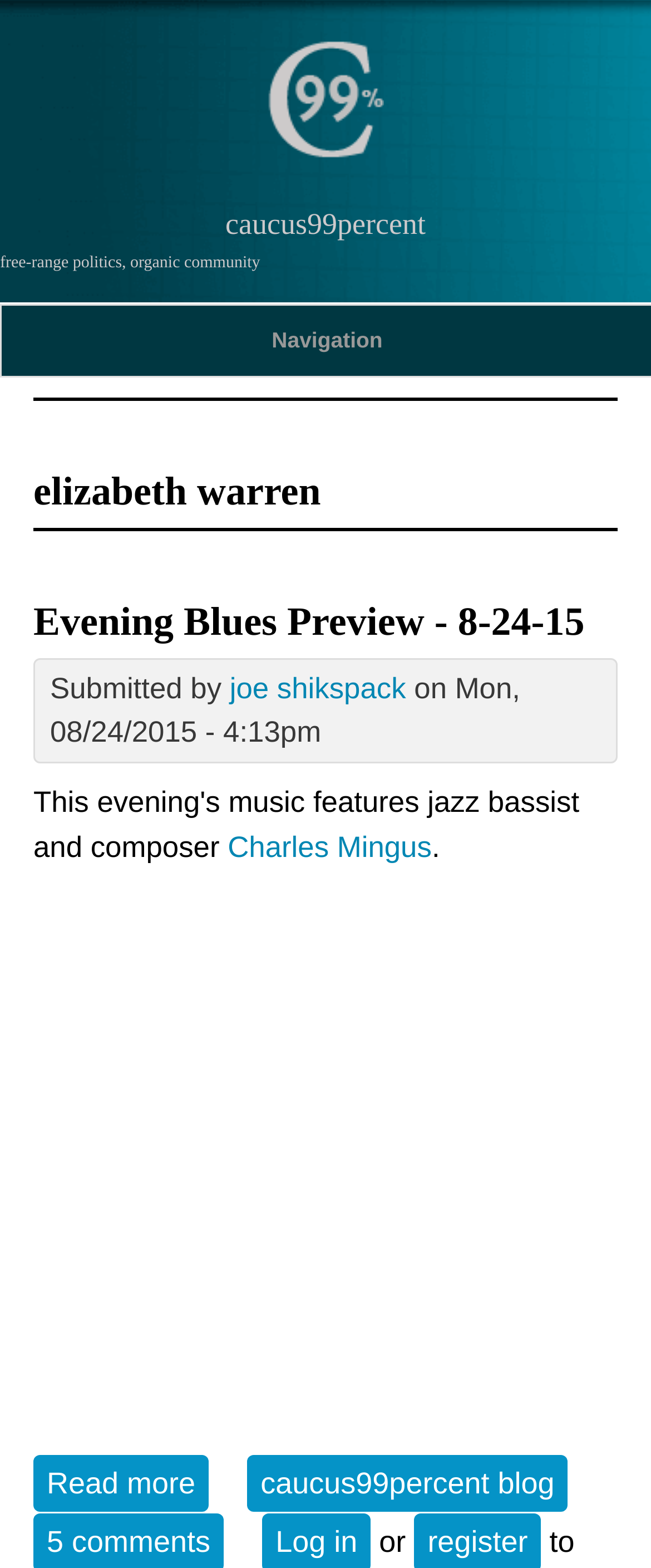Is there a link to read more about the article 'Evening Blues Preview - 8-24-15'?
Can you offer a detailed and complete answer to this question?

I found a link element with the text 'Read more about Evening Blues Preview - 8-24-15' which suggests that there is more content to read about the article.